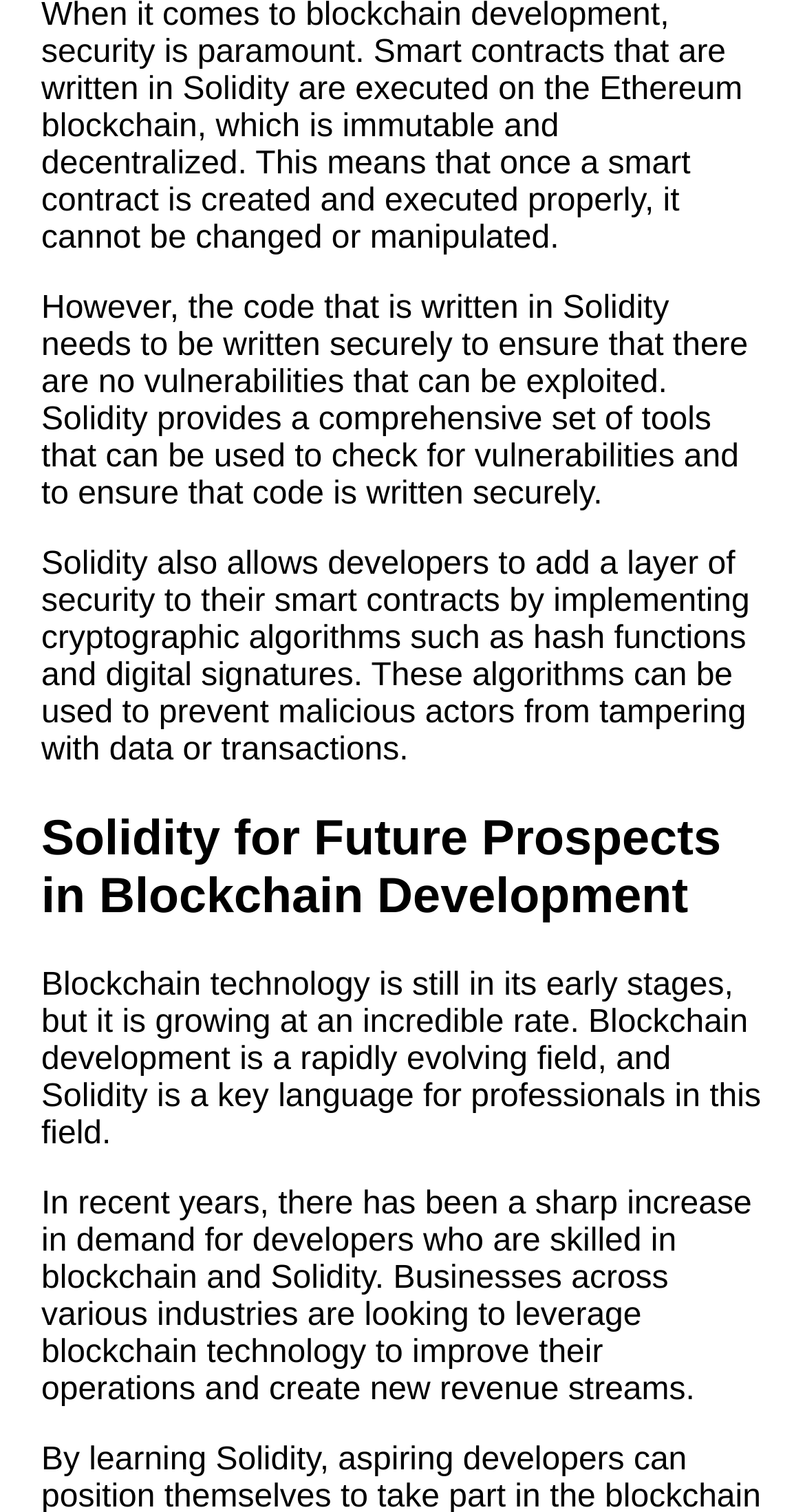What is the demand for Solidity developers?
Give a single word or phrase answer based on the content of the image.

High